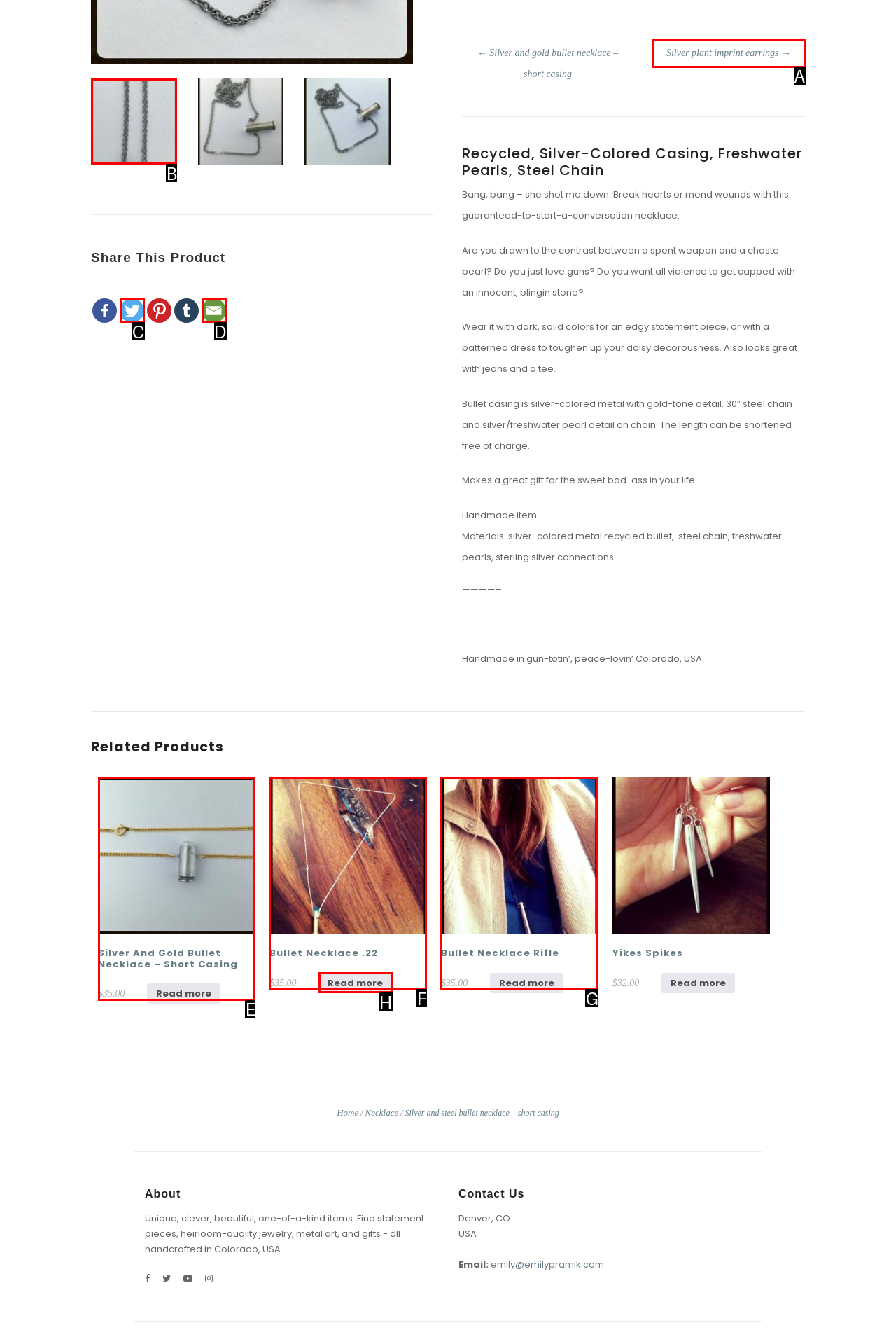Tell me which one HTML element best matches the description: Bullet Necklace Rifle $35.00 Answer with the option's letter from the given choices directly.

G